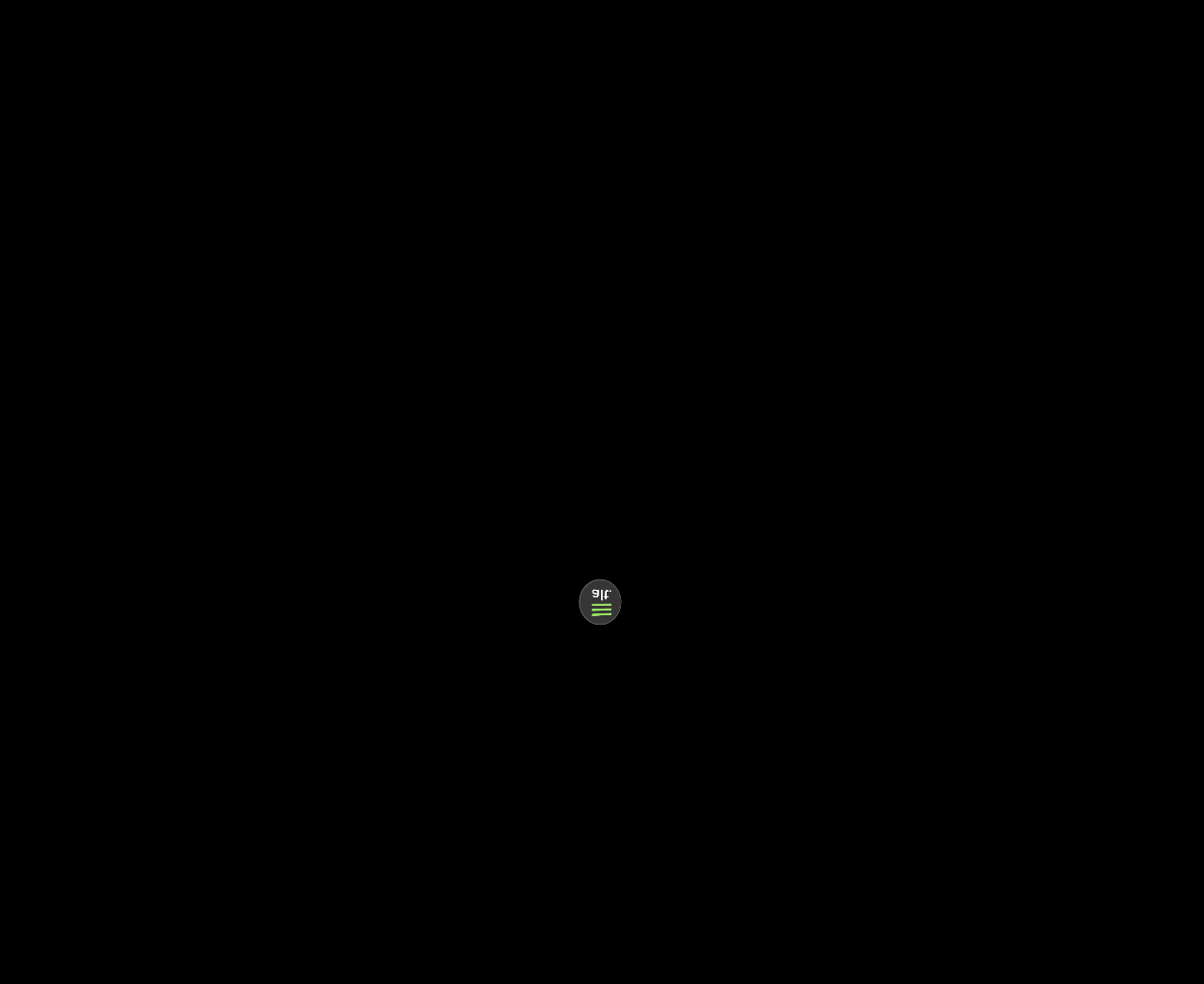Kindly respond to the following question with a single word or a brief phrase: 
What is the date of the Federal Court of Ottawa ruling?

8 July 2021